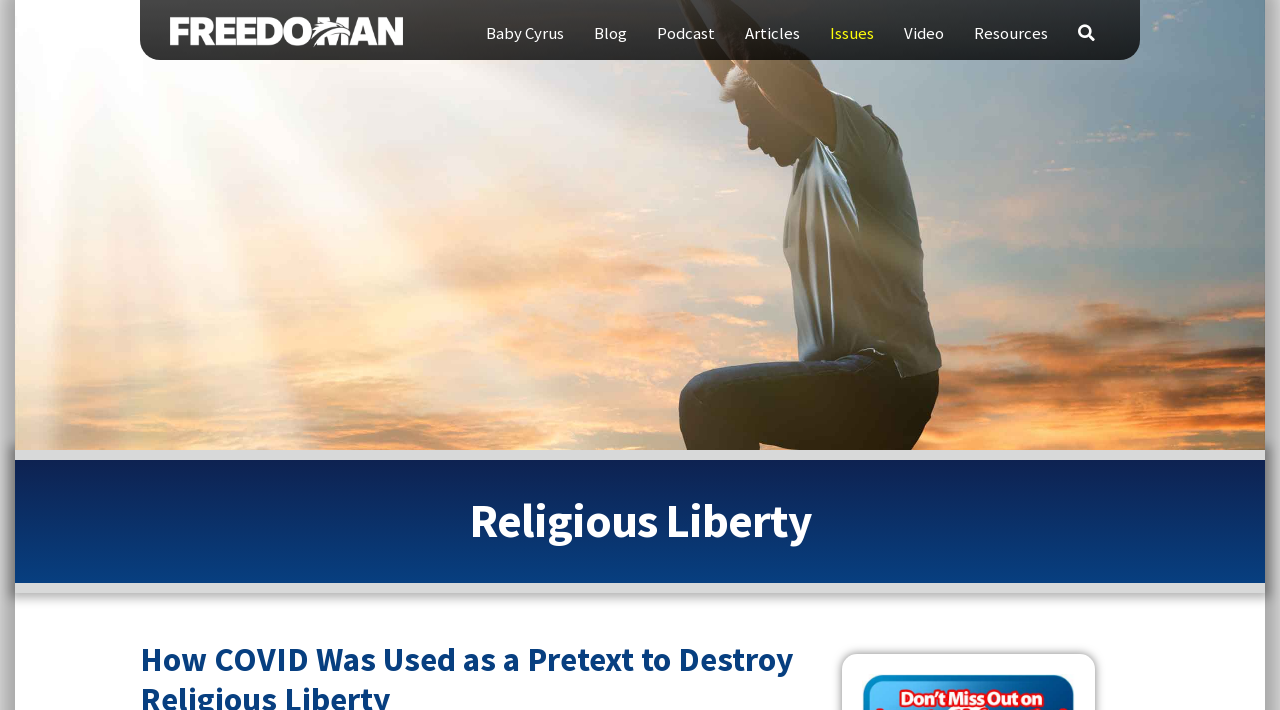Could you indicate the bounding box coordinates of the region to click in order to complete this instruction: "click Freedom Man Logo".

[0.133, 0.024, 0.315, 0.055]